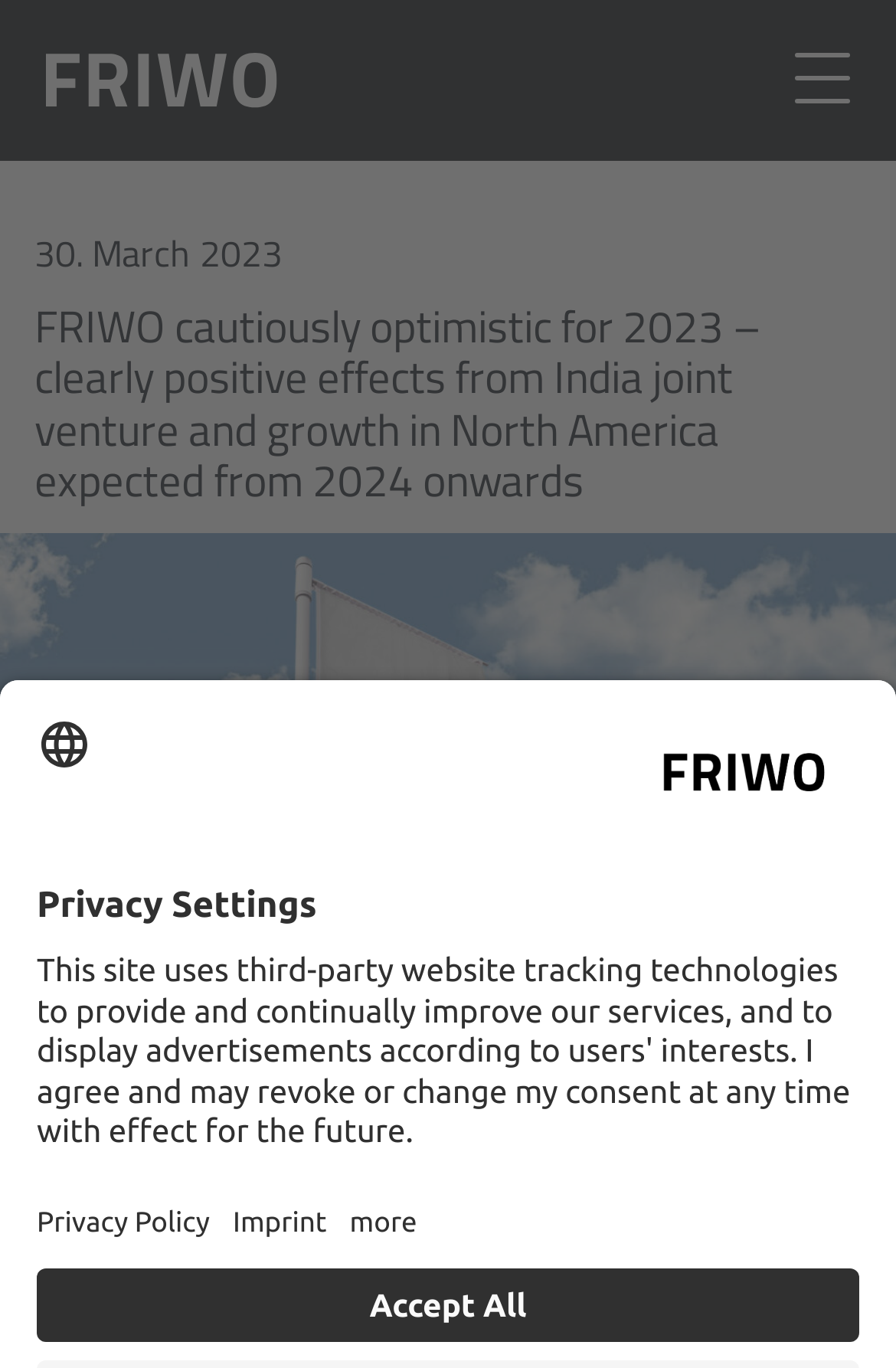Extract the bounding box coordinates for the UI element described as: "Imprint".

[0.26, 0.876, 0.365, 0.907]